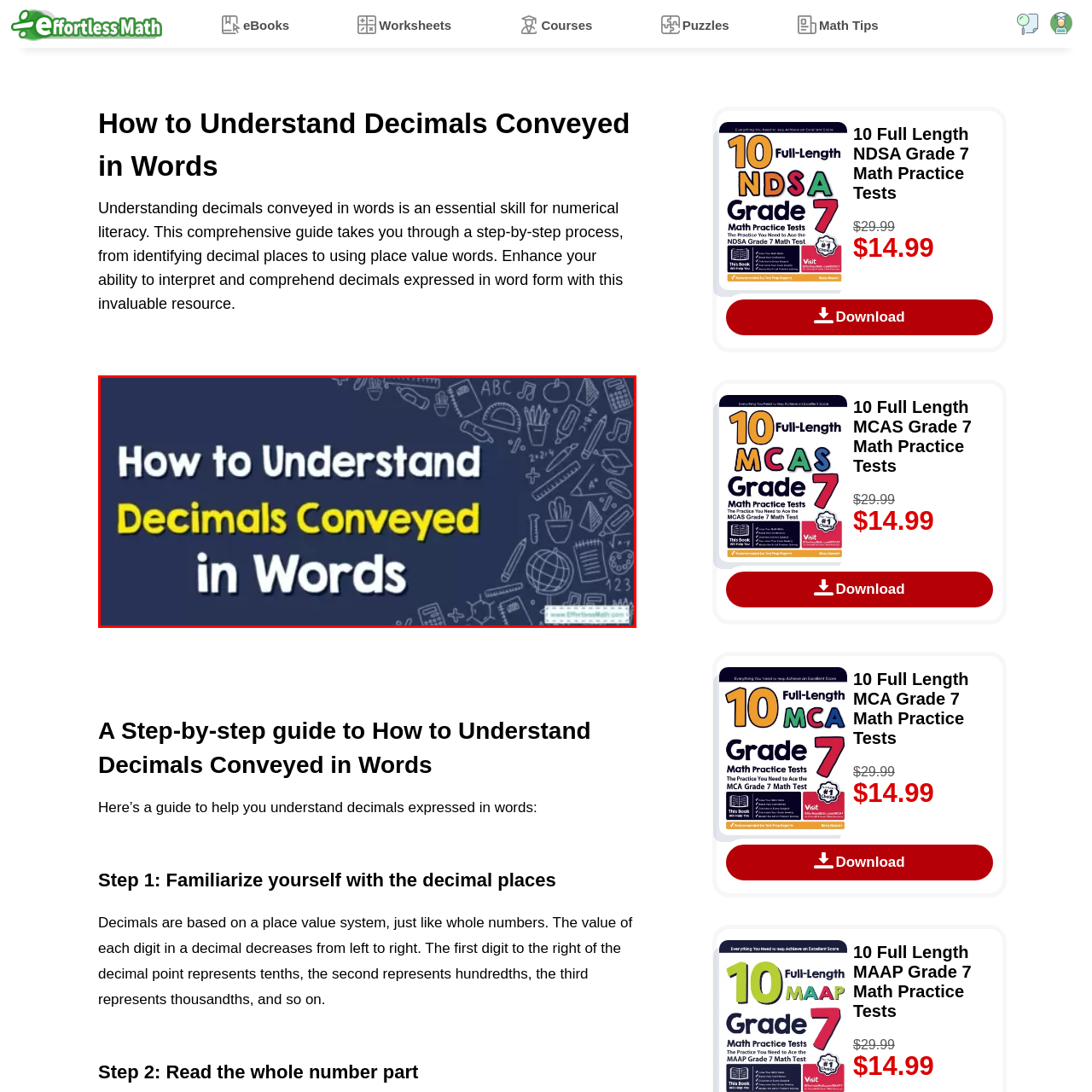Give a thorough and detailed account of the visual content inside the red-framed part of the image.

This image serves as a title banner for a guide on understanding decimals conveyed in words. The prominent text reads "How to Understand Decimals Conveyed in Words," with "Understanding" and "Conveyed" highlighted in vibrant yellow to emphasize the key concepts. The background features a dark blue color, accented with various mathematical and educational icons, including numbers, shapes, and symbols, creating a visually engaging context that invites learners to enhance their numerical literacy. This resource aims to help students grasp the important skill of interpreting decimals when expressed in word format.